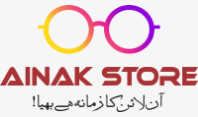Refer to the image and provide an in-depth answer to the question:
What type of customers is Ainak Store appealing to?

The overall design of the logo reflects a youthful and trendy vibe, appealing to a diverse clientele, particularly fashion-conscious customers looking for stylish glasses frames.